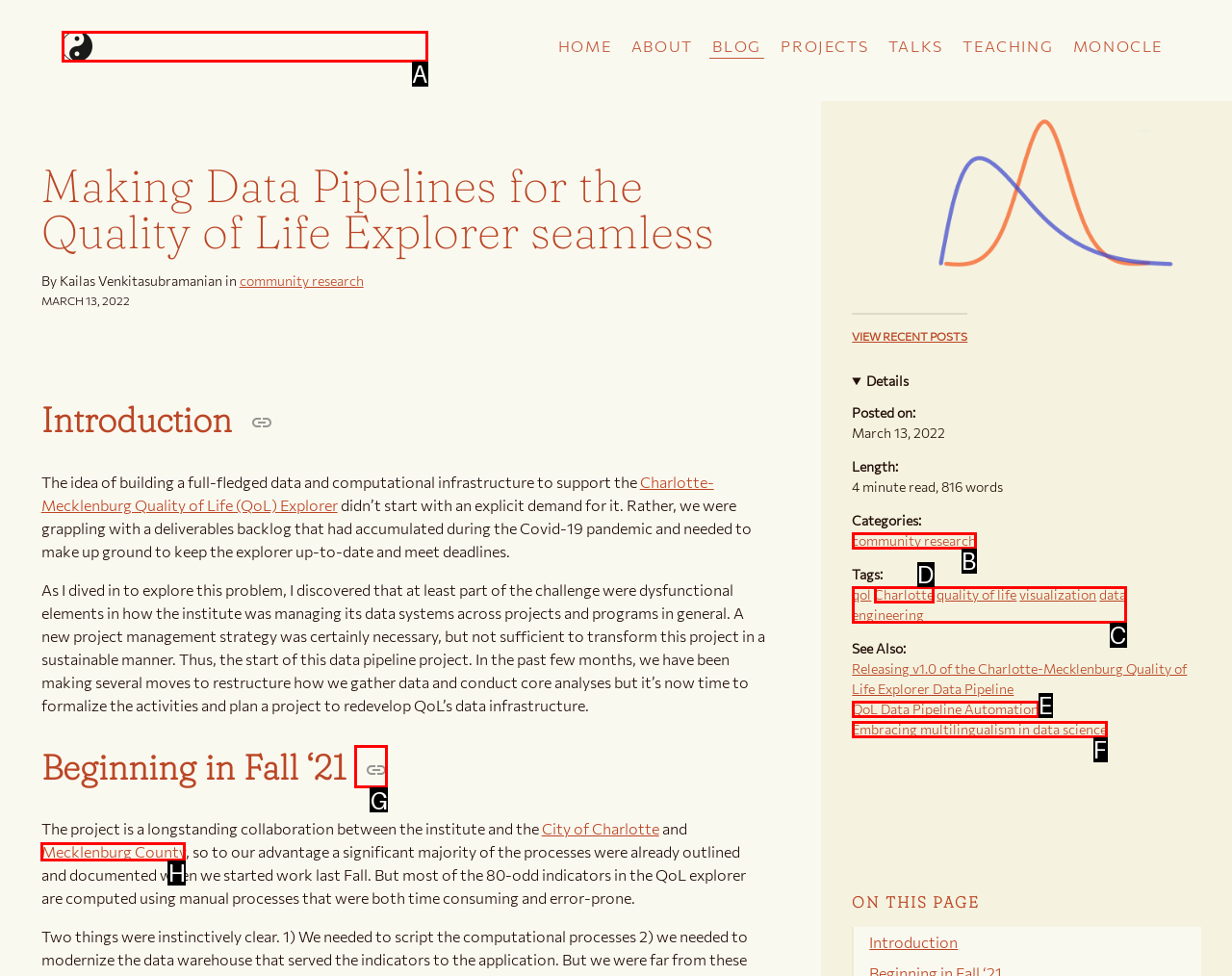Determine which option aligns with the description: QoL Data Pipeline Automation. Provide the letter of the chosen option directly.

E